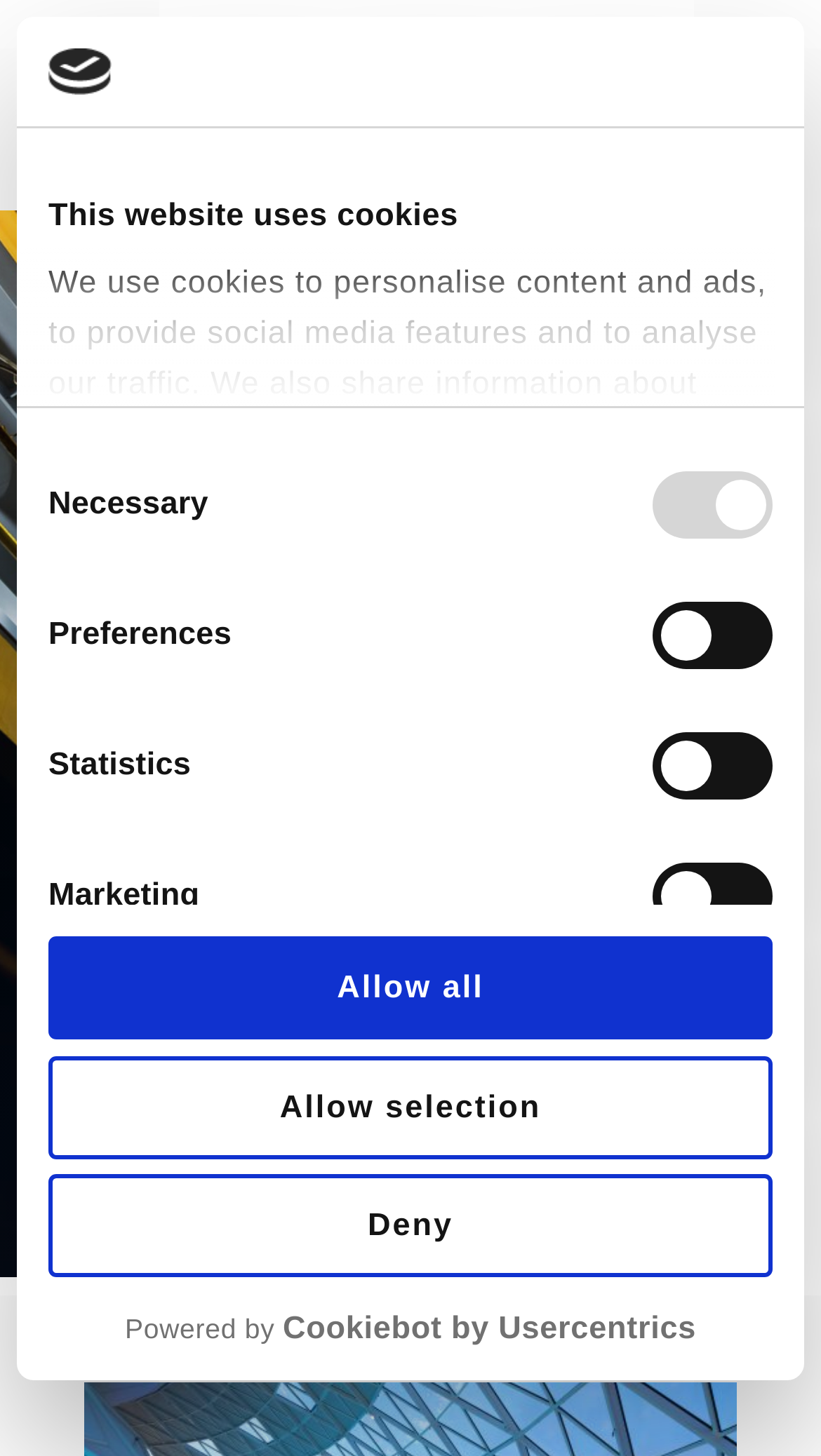What is the function of the 'Allow selection' button?
Refer to the image and provide a one-word or short phrase answer.

To save cookie preferences